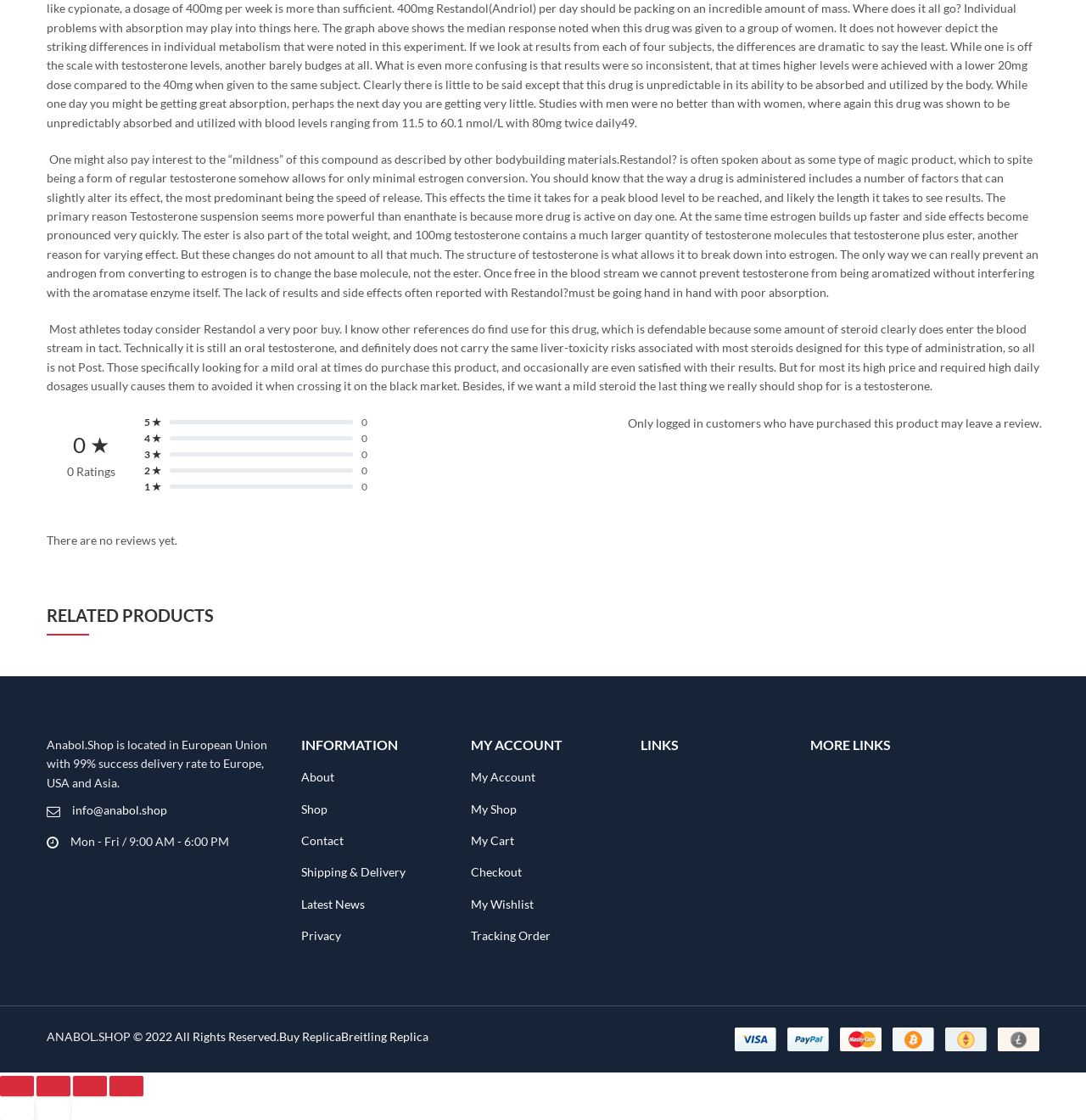Identify the bounding box coordinates of the section that should be clicked to achieve the task described: "Click on the 'RELATED PRODUCTS' heading".

[0.043, 0.539, 0.957, 0.567]